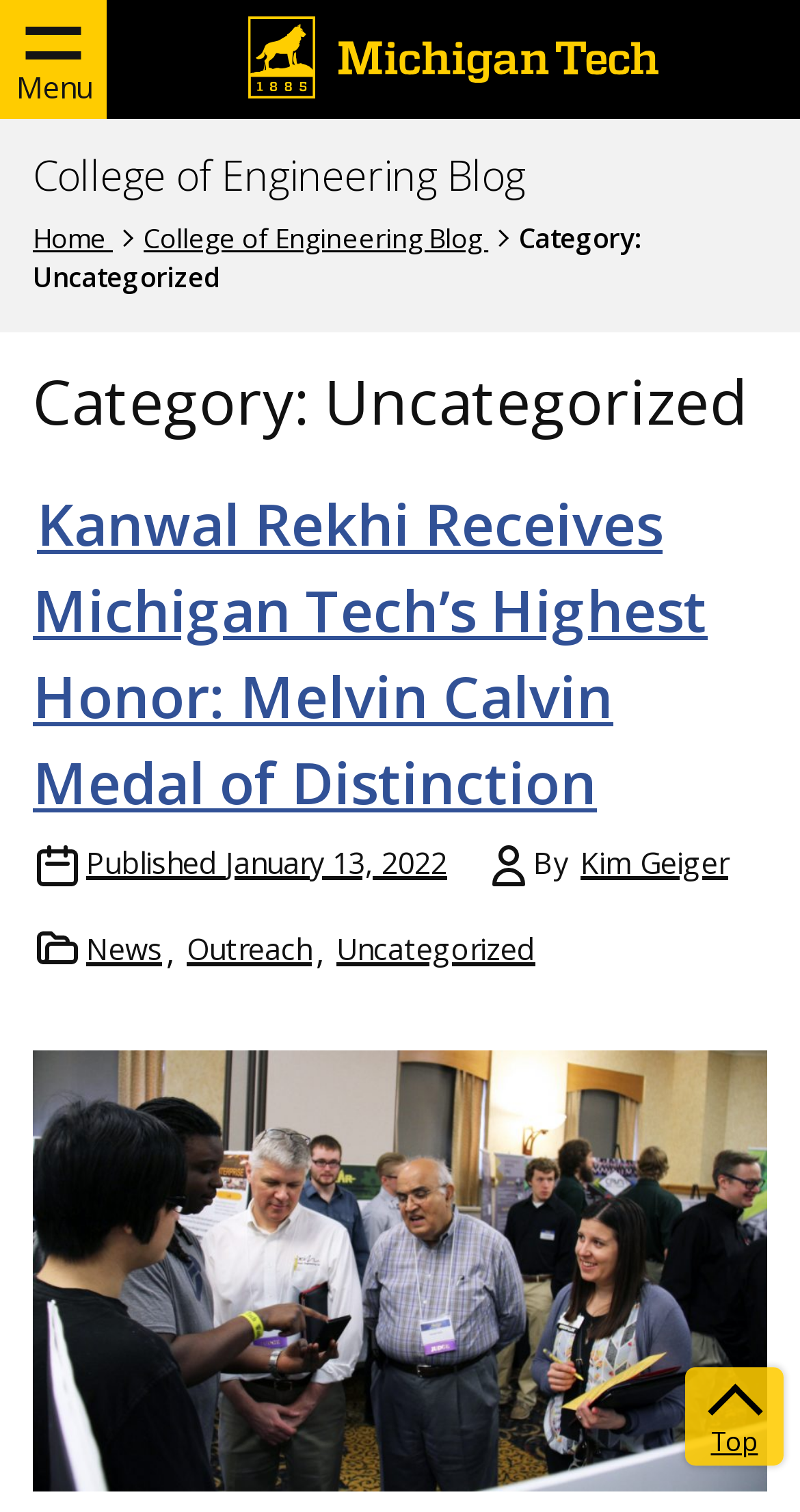Give the bounding box coordinates for the element described as: "Kim Geiger".

[0.721, 0.557, 0.915, 0.583]